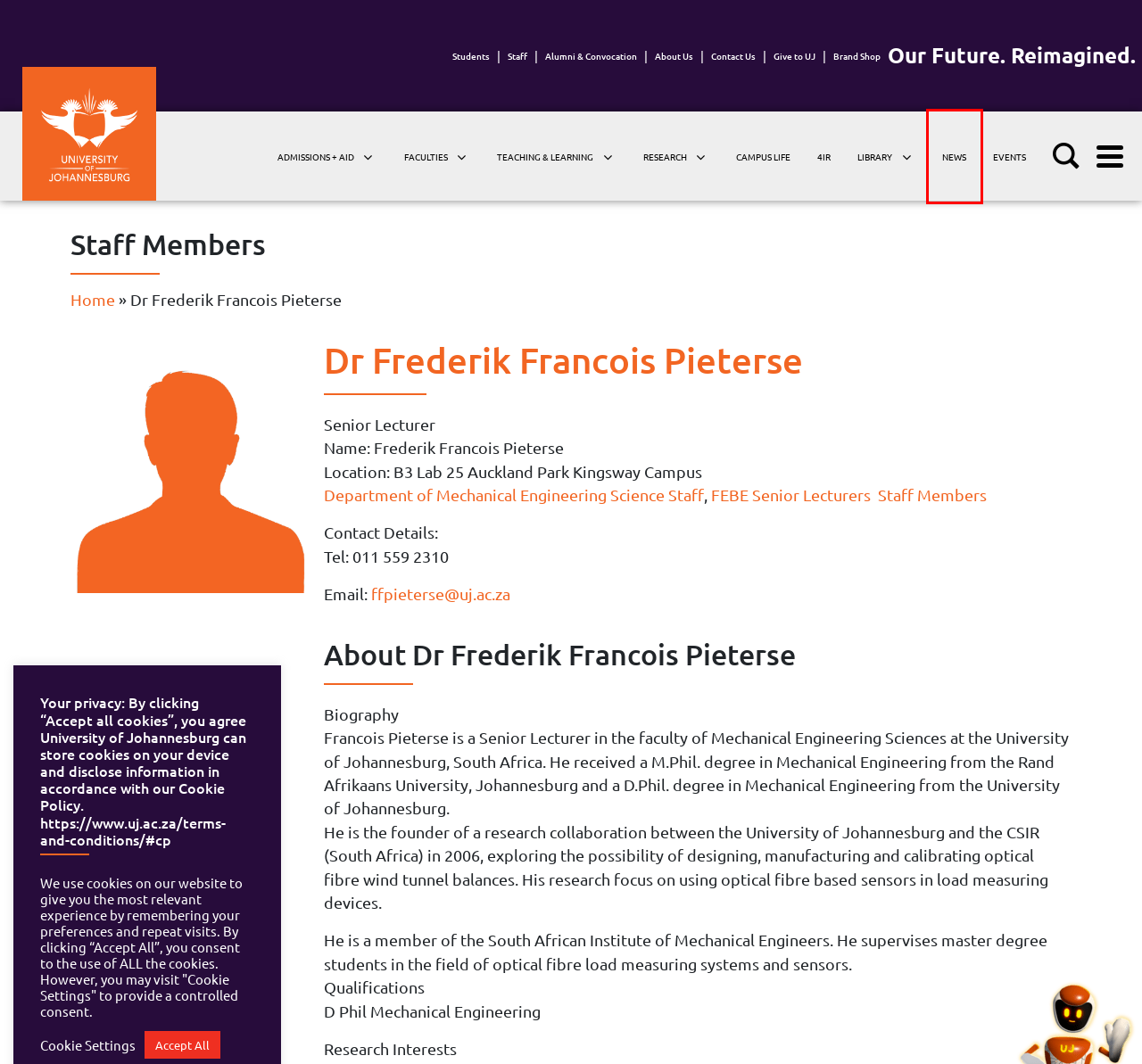You are given a screenshot of a webpage with a red rectangle bounding box around an element. Choose the best webpage description that matches the page after clicking the element in the bounding box. Here are the candidates:
A. Contact Us | University of Johannesburg
B. Faculties - University of Johannesburg
C. Give to UJ - University of Johannesburg
D. Campus Life - University of Johannesburg
E. News | University of Johannesburg
F. Department of Mechanical Engineering Science Staff Archives - University of Johannesburg
G. FEBE Senior Lecturers Archives - University of Johannesburg
H. Students - University of Johannesburg

E